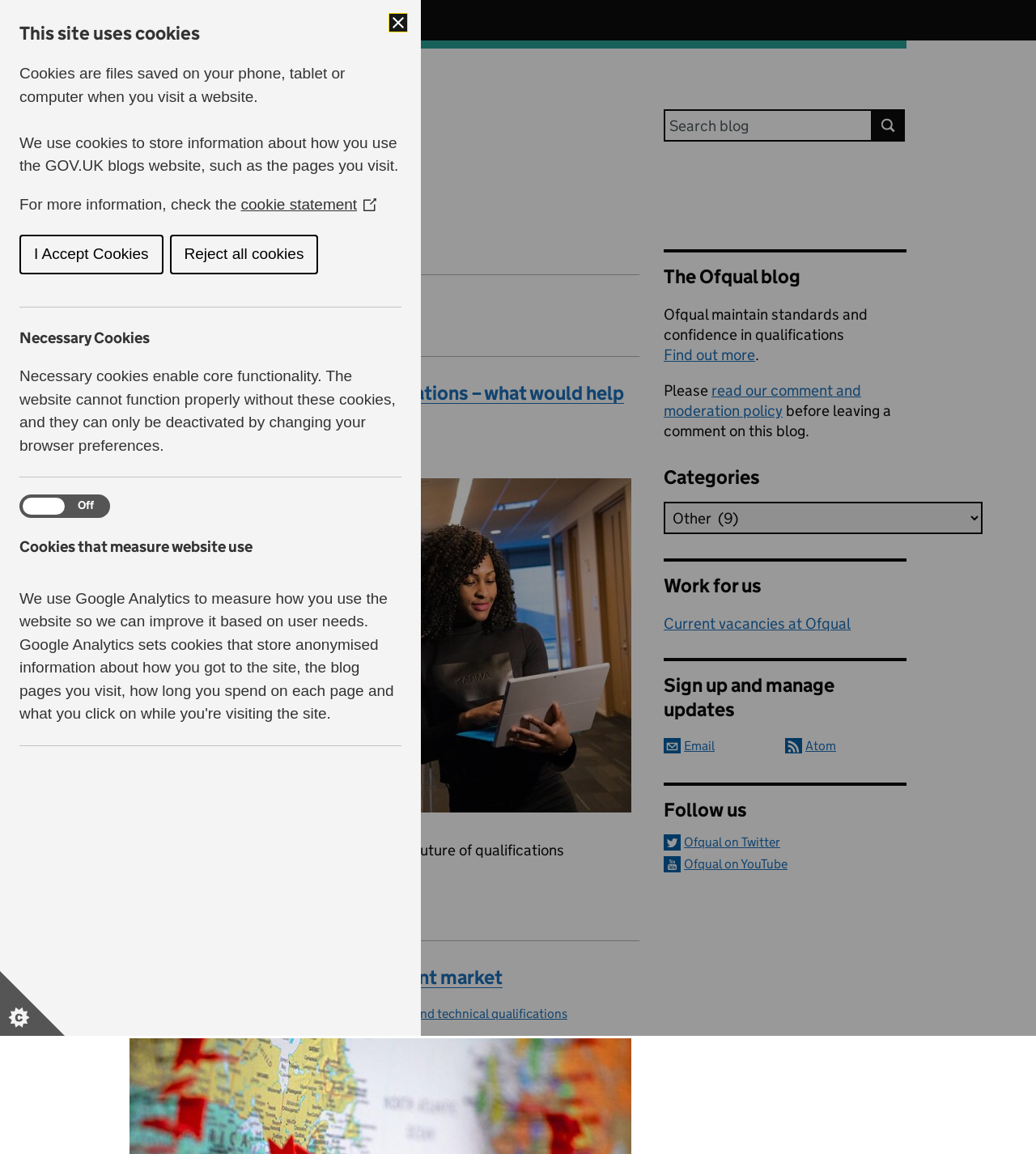What is the category of the second article?
Please give a well-detailed answer to the question.

I found the answer by looking at the article element with the heading 'Qualifications exports: a significant market' and its child elements, which indicate the category of the article.